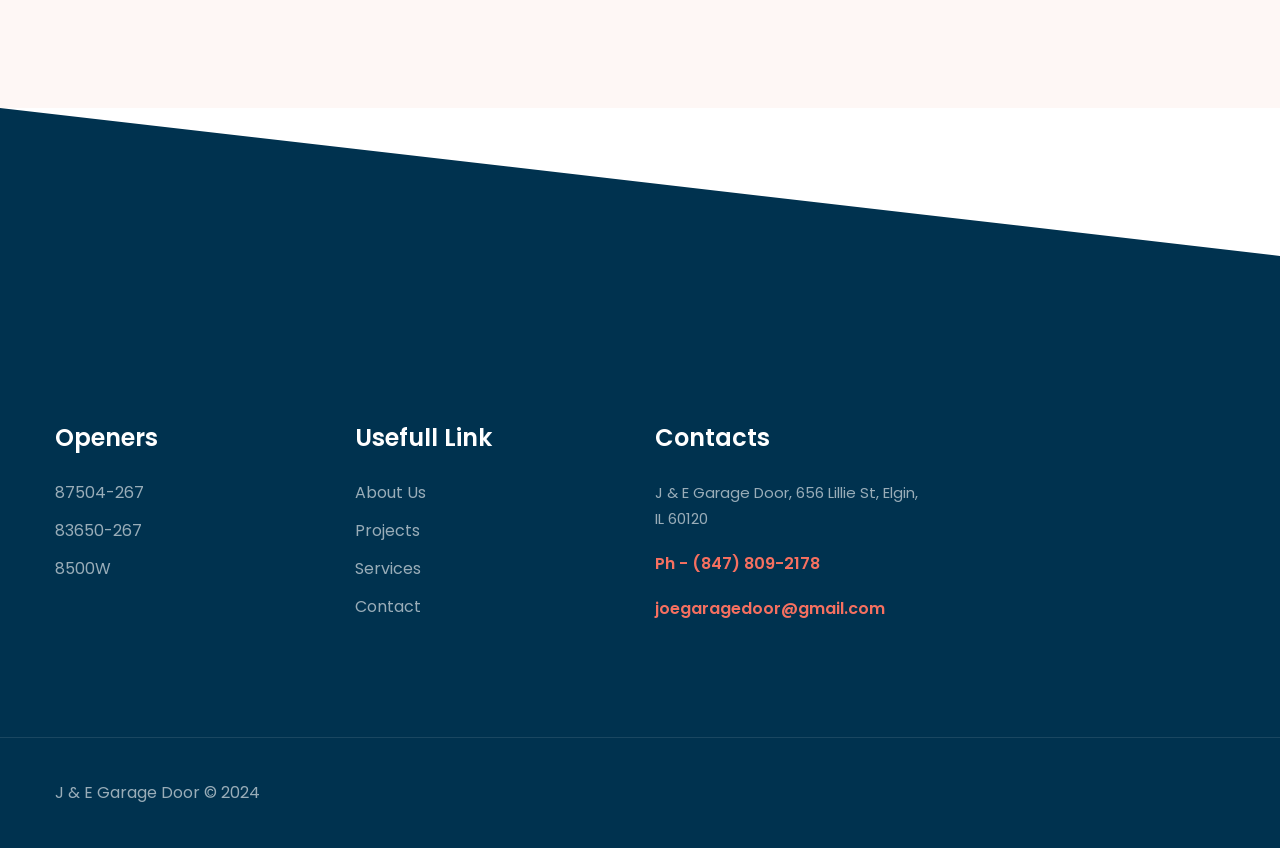Please identify the bounding box coordinates for the region that you need to click to follow this instruction: "Click on 'Openers'".

[0.043, 0.499, 0.254, 0.534]